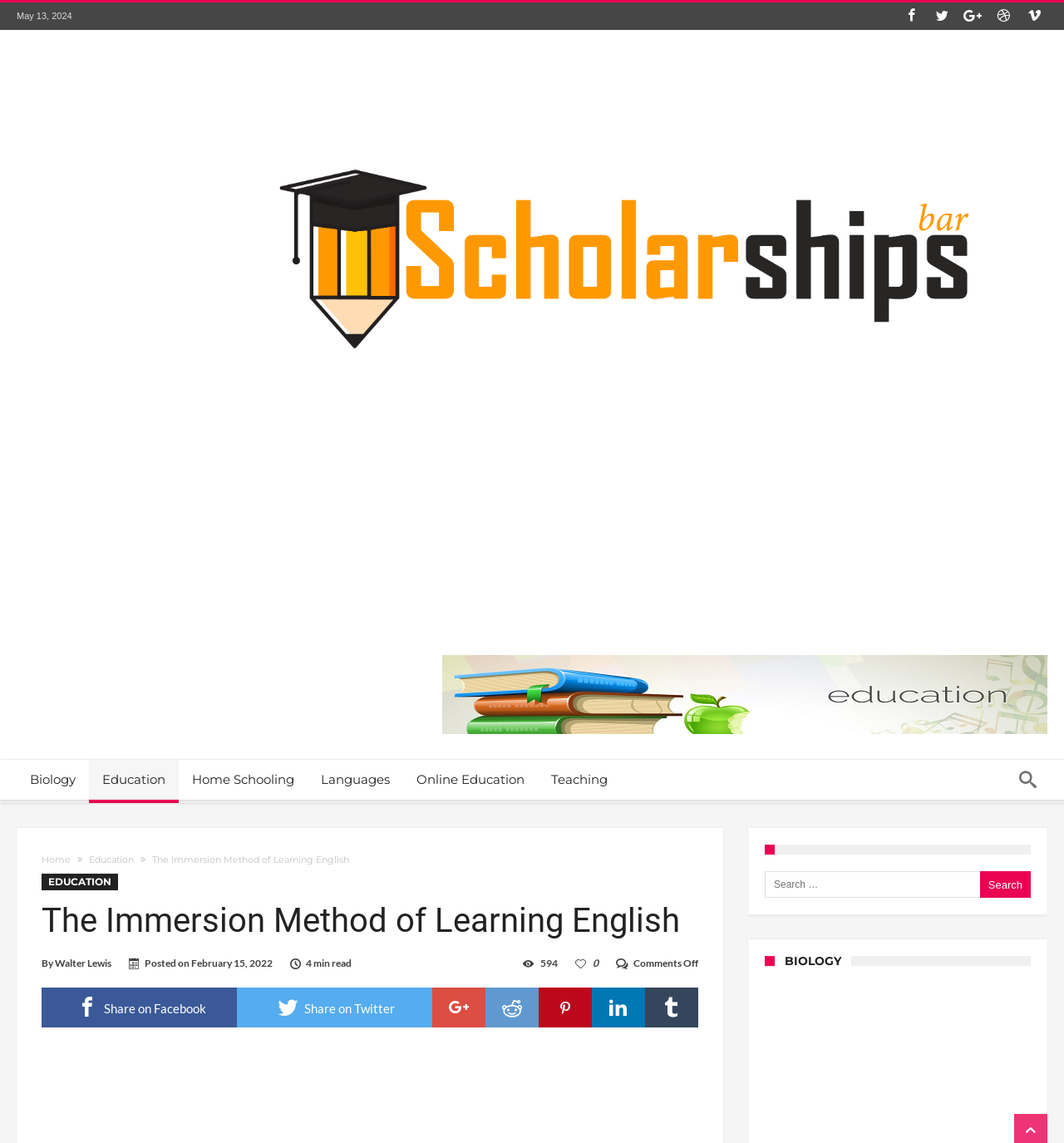Locate the bounding box coordinates of the segment that needs to be clicked to meet this instruction: "Click on the 'Home' link".

[0.039, 0.747, 0.066, 0.757]